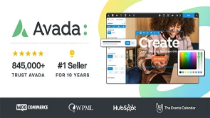What is Avada's status for a decade?
Analyze the image and provide a thorough answer to the question.

The badge in the image highlights Avada's reputation, stating that it has been the '#1 Seller' for a decade, indicating its consistent performance and popularity.